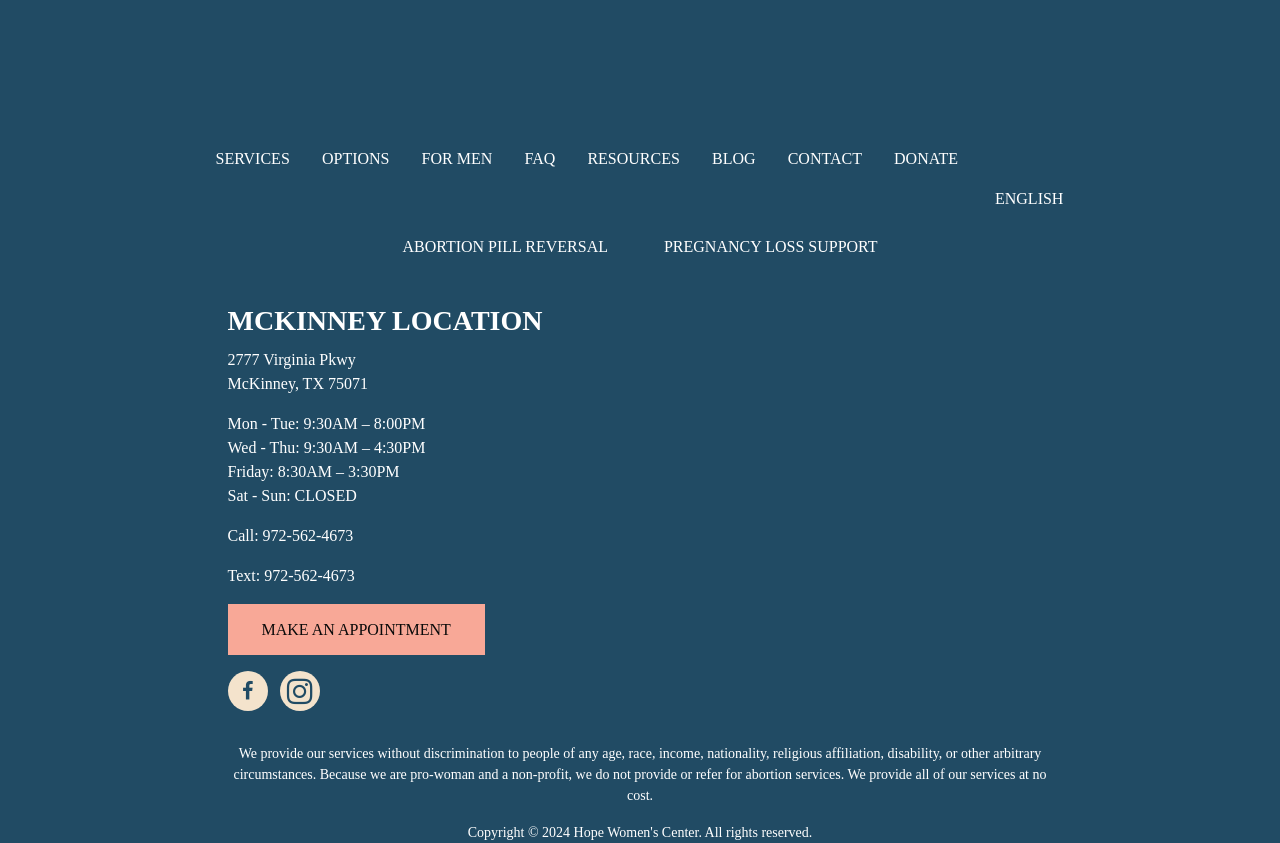Determine the coordinates of the bounding box for the clickable area needed to execute this instruction: "Call the phone number".

[0.205, 0.625, 0.276, 0.645]